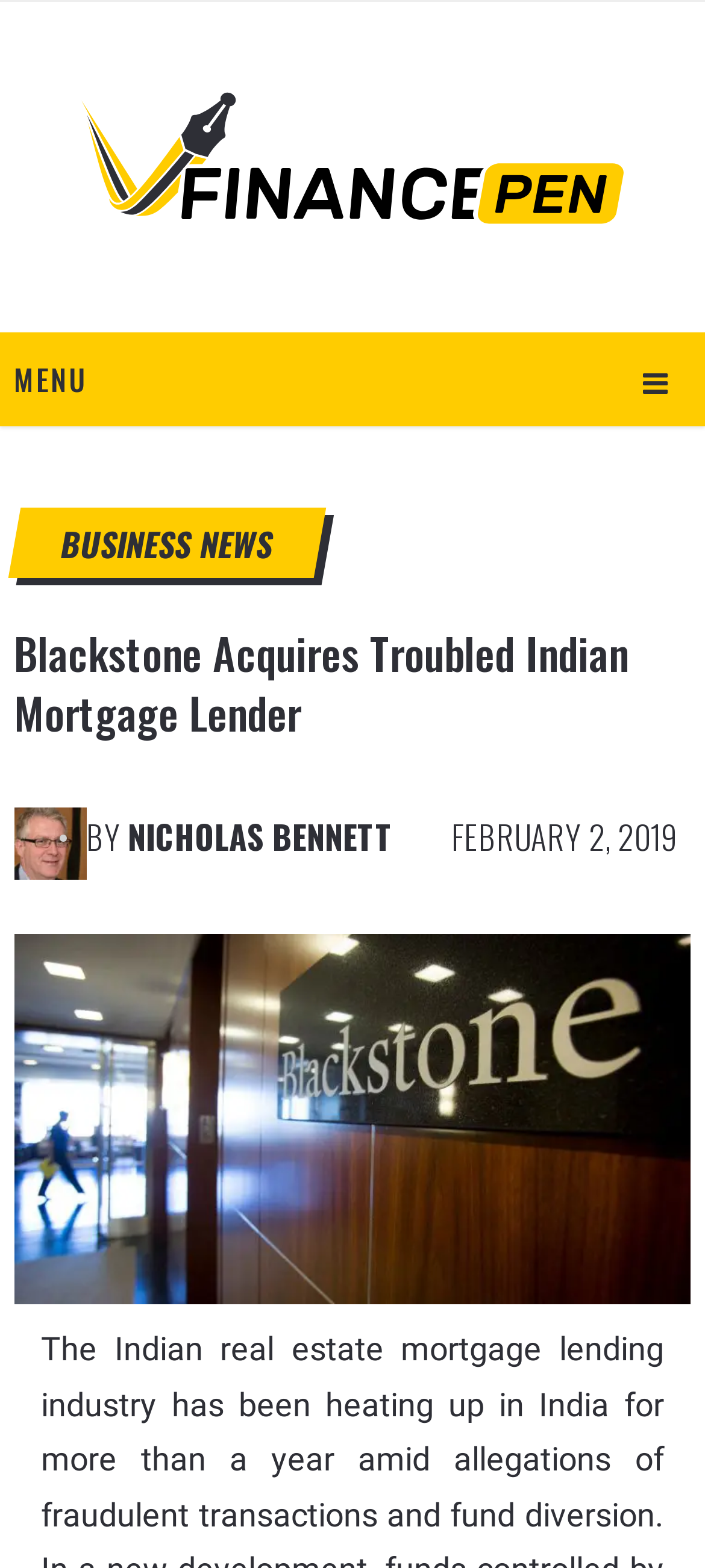What is the name of the lender acquired by Blackstone?
Utilize the information in the image to give a detailed answer to the question.

From the heading 'Blackstone Acquires Troubled Indian Mortgage Lender', we can infer that the lender acquired by Blackstone is a troubled Indian mortgage lender.